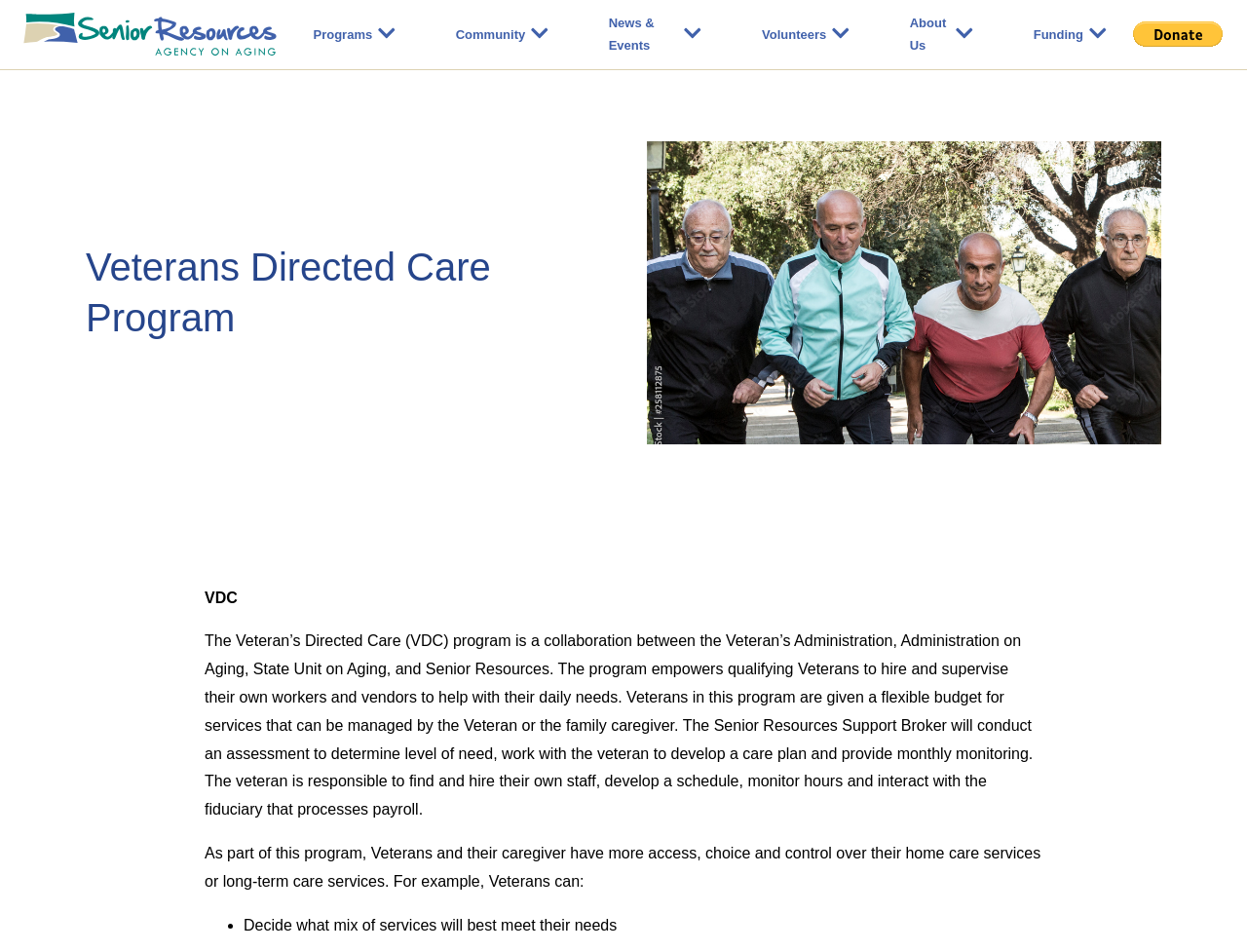Can you provide the bounding box coordinates for the element that should be clicked to implement the instruction: "Click the Senior Resources logo"?

[0.019, 0.005, 0.222, 0.067]